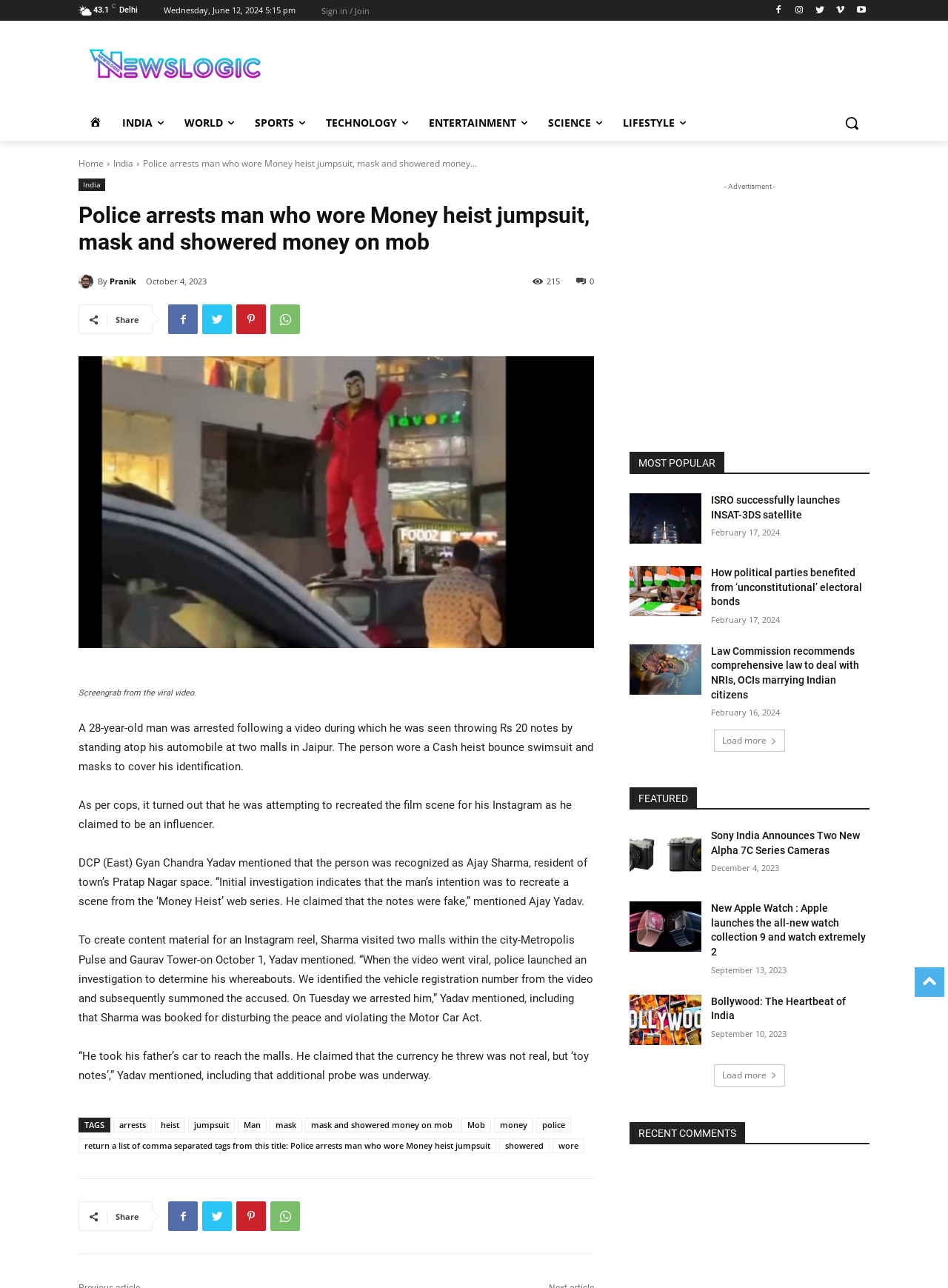Provide the bounding box coordinates of the HTML element this sentence describes: "parent_node: By title="Pranik"". The bounding box coordinates consist of four float numbers between 0 and 1, i.e., [left, top, right, bottom].

[0.083, 0.212, 0.103, 0.224]